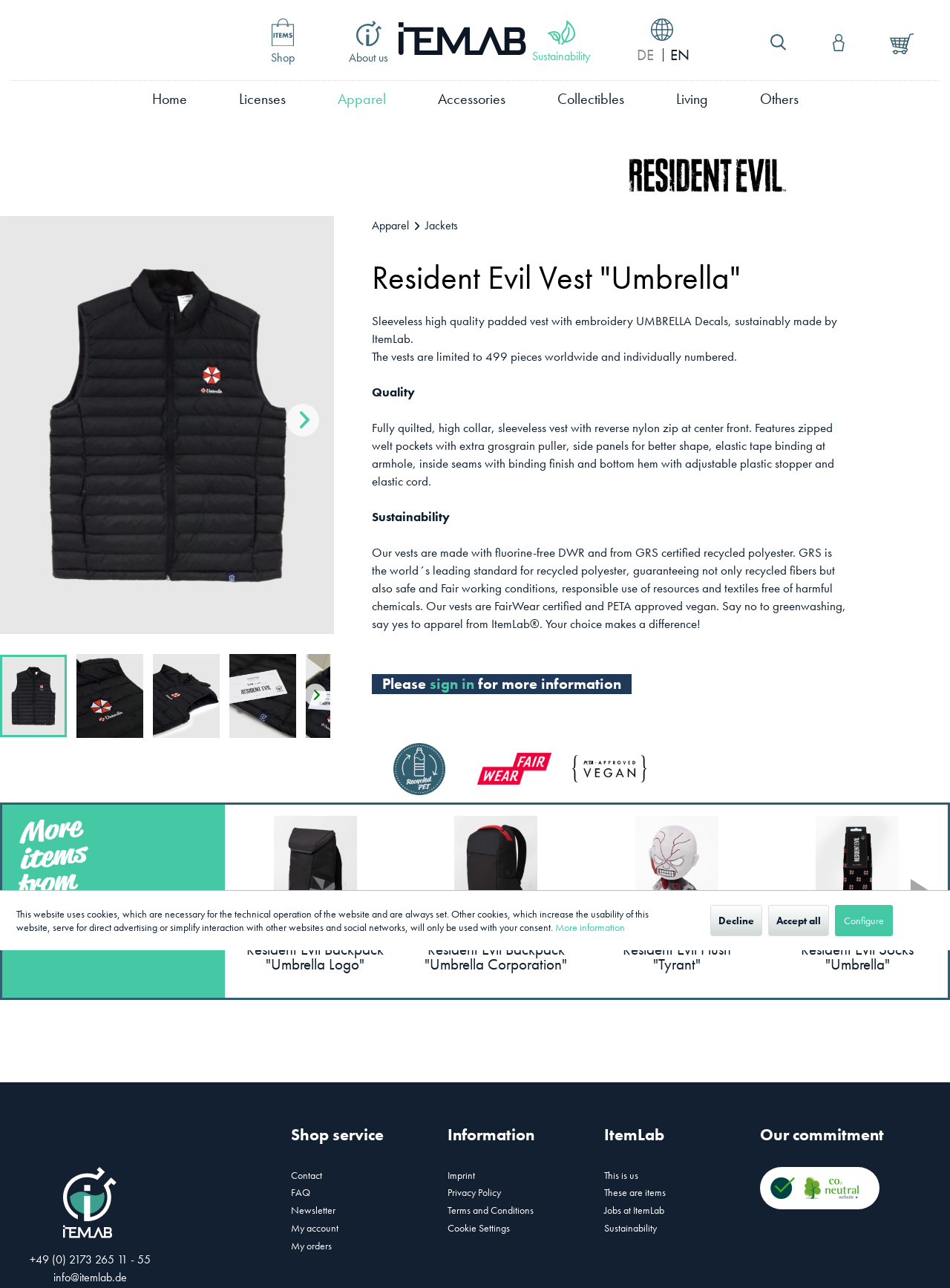Give a short answer to this question using one word or a phrase:
What is the brand of the vest?

ItemLab